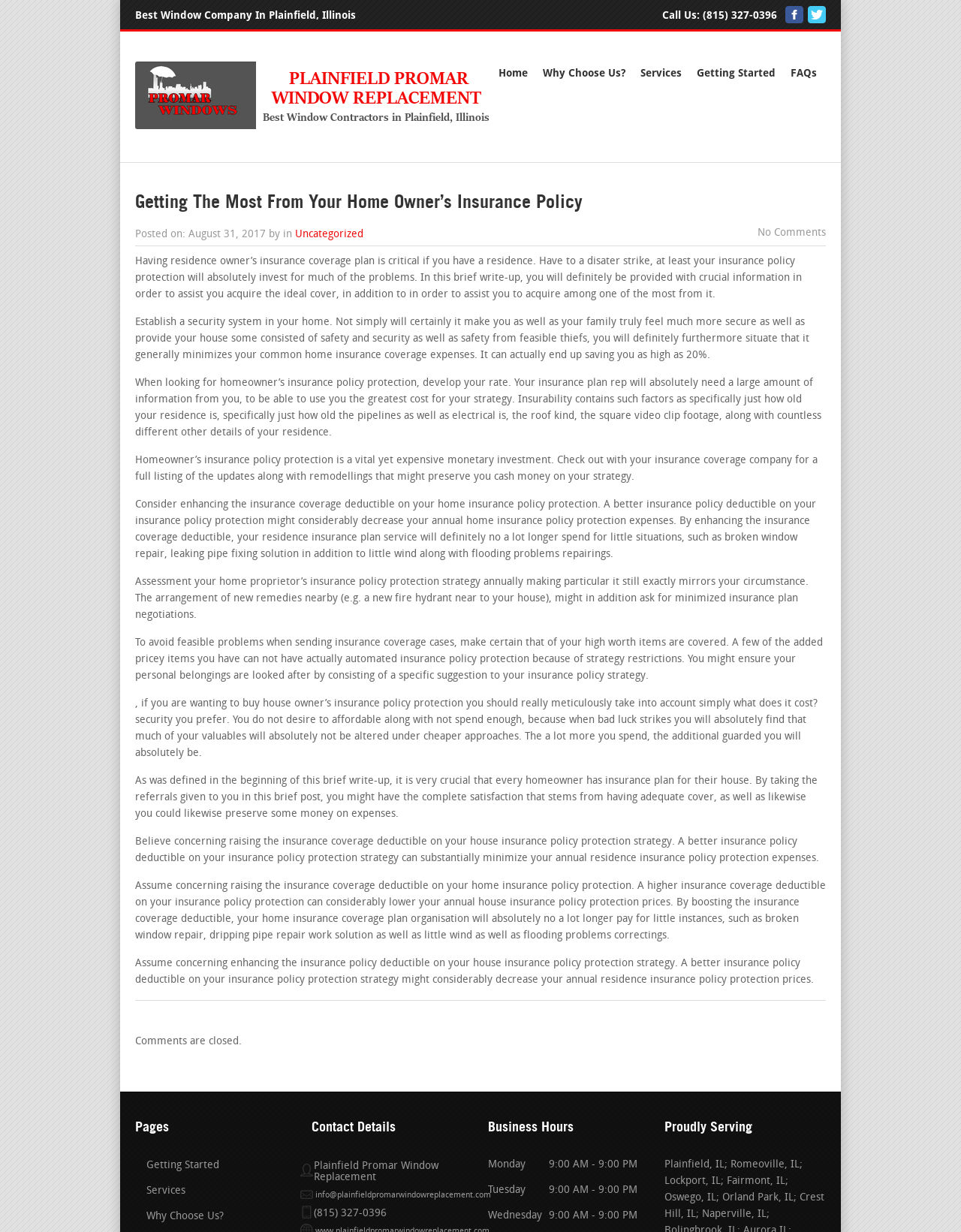How many paragraphs are in the article?
Using the information from the image, provide a comprehensive answer to the question.

I counted the paragraphs in the article and found that there are 7 paragraphs in total, each discussing a different aspect of homeowner's insurance policy.